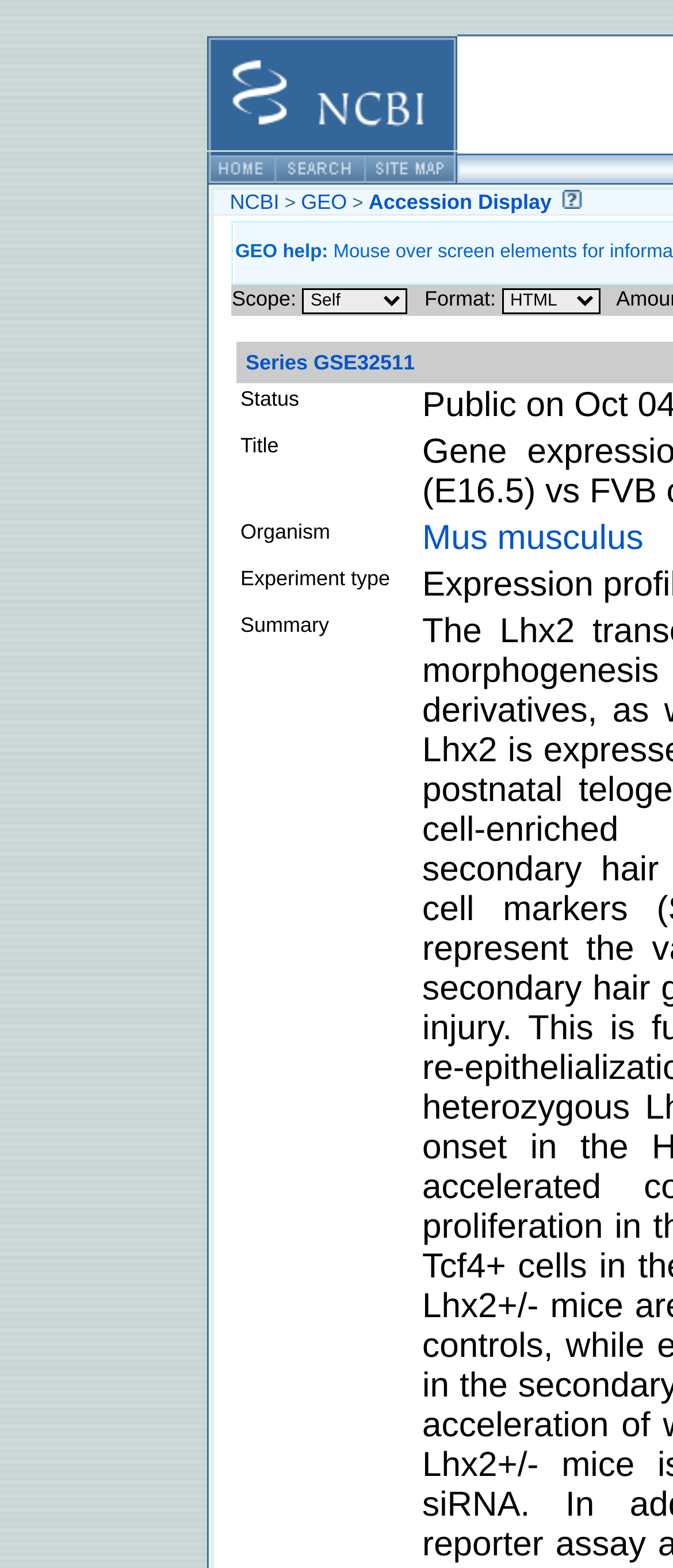How many links are there in the top navigation bar?
Using the screenshot, give a one-word or short phrase answer.

4